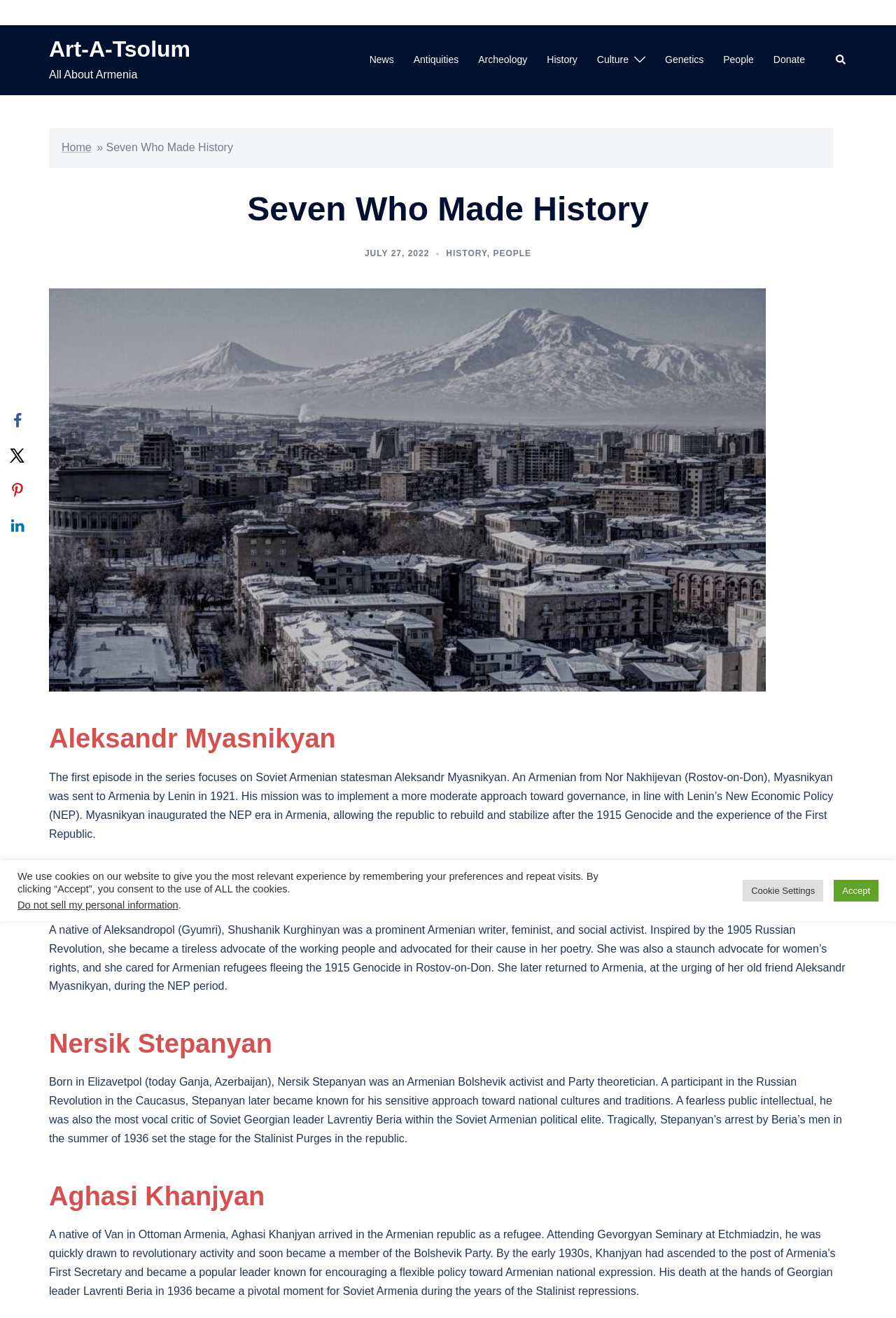What is the location of the image on the webpage?
Analyze the image and deliver a detailed answer to the question.

The image is located on the top right corner of the webpage, with a bounding box coordinate of [0.708, 0.022, 0.72, 0.03].